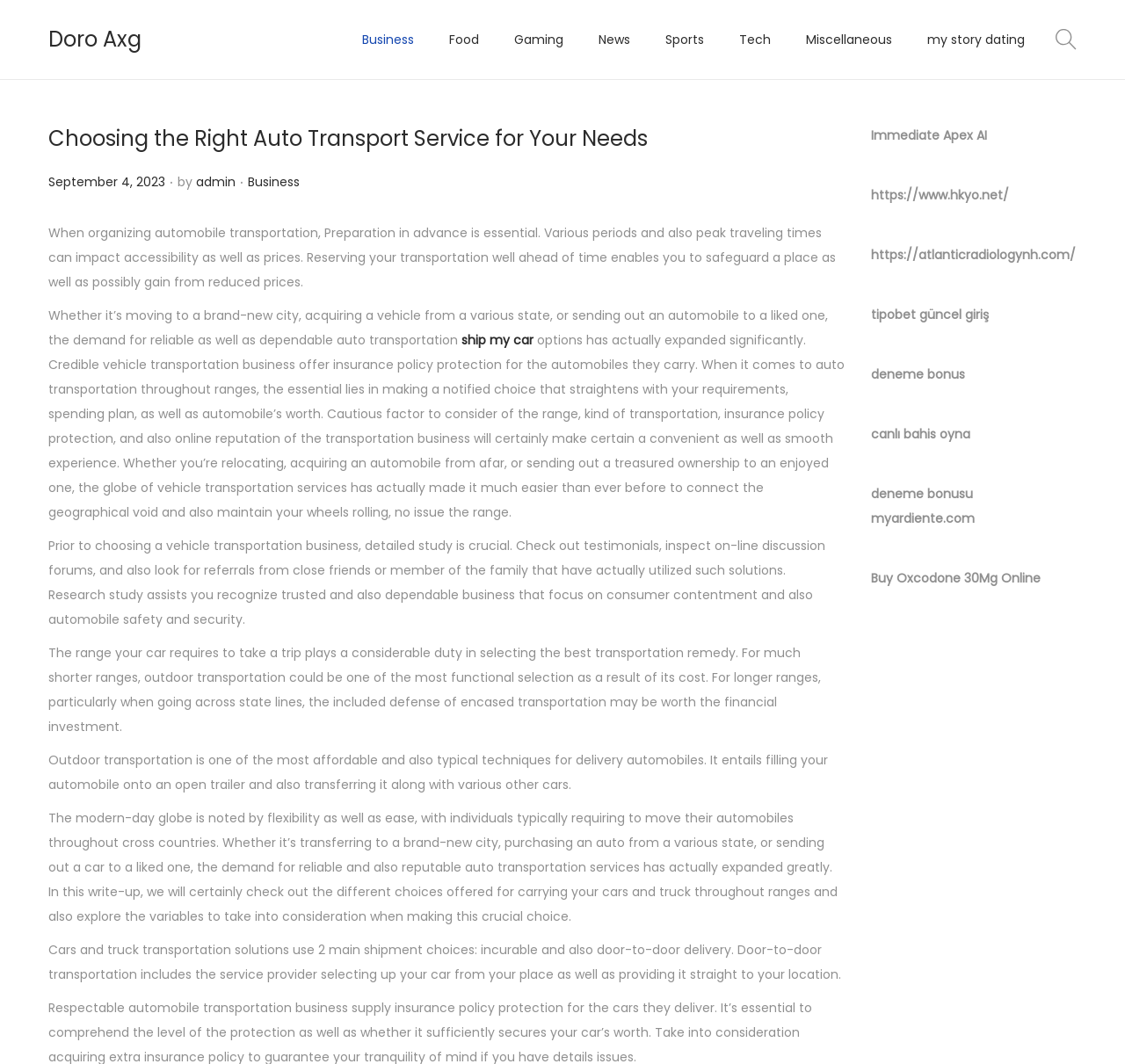What are the two main shipment options for car transportation?
Make sure to answer the question with a detailed and comprehensive explanation.

According to the webpage, the two main shipment options for car transportation are terminal and door-to-door delivery, which is mentioned in the paragraph discussing the different options available for carrying one's car across ranges.